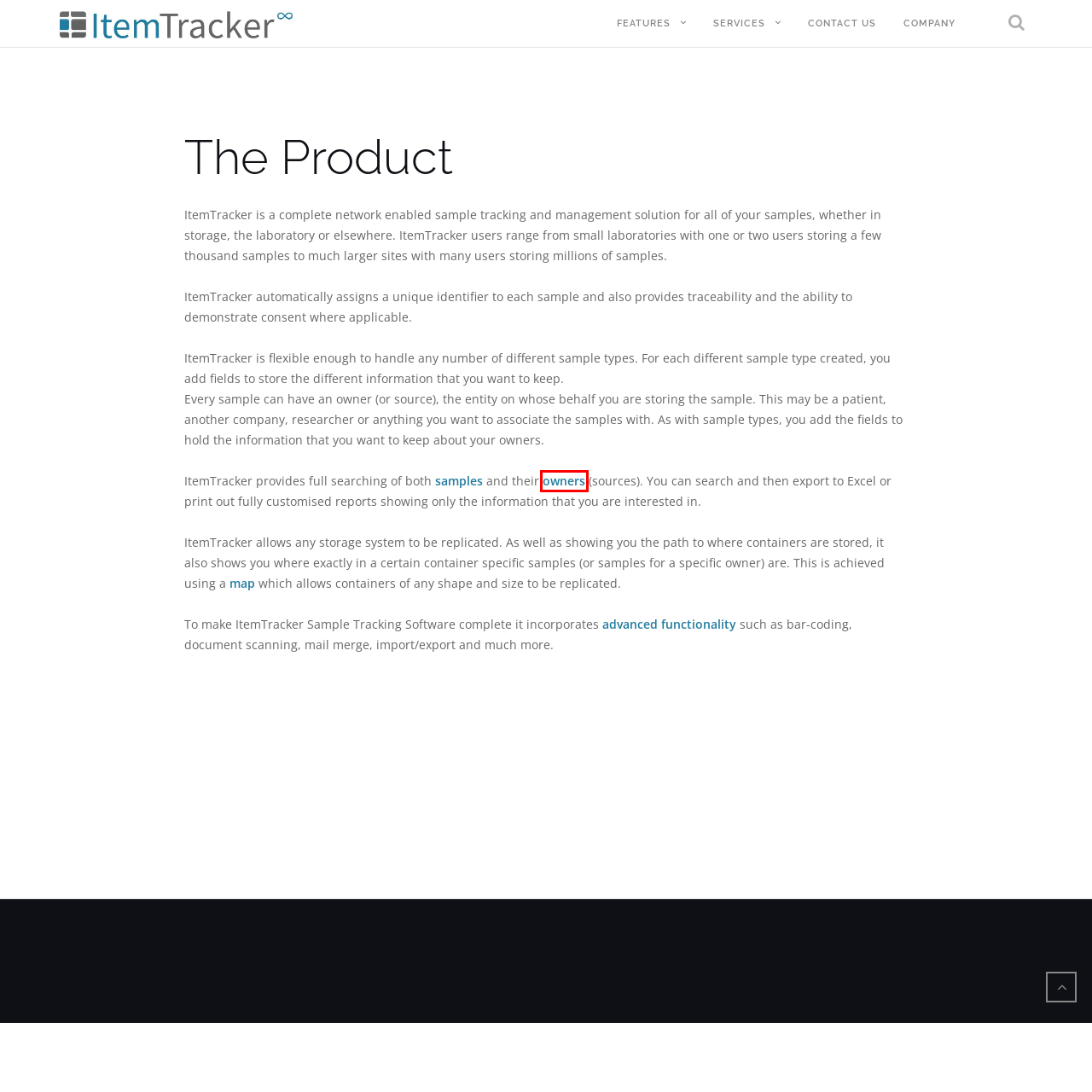Analyze the webpage screenshot with a red bounding box highlighting a UI element. Select the description that best matches the new webpage after clicking the highlighted element. Here are the options:
A. Map - ItemTracker - Map and Replicate Any Storage System
B. Company - ItemTracker - Sample Management & Tracking
C. Contact Us - ItemTracker - Sample Management & Tracking
D. Services - ItemTracker
E. Advanced Features - ItemTracker - Complete History Trail
F. ItemTracker - Sample Management & Tracking Software
G. Owners - ItemTracker - Configurable To Track Sample Owners
H. Items - ItemTracker - Sample Management & Tracking

G